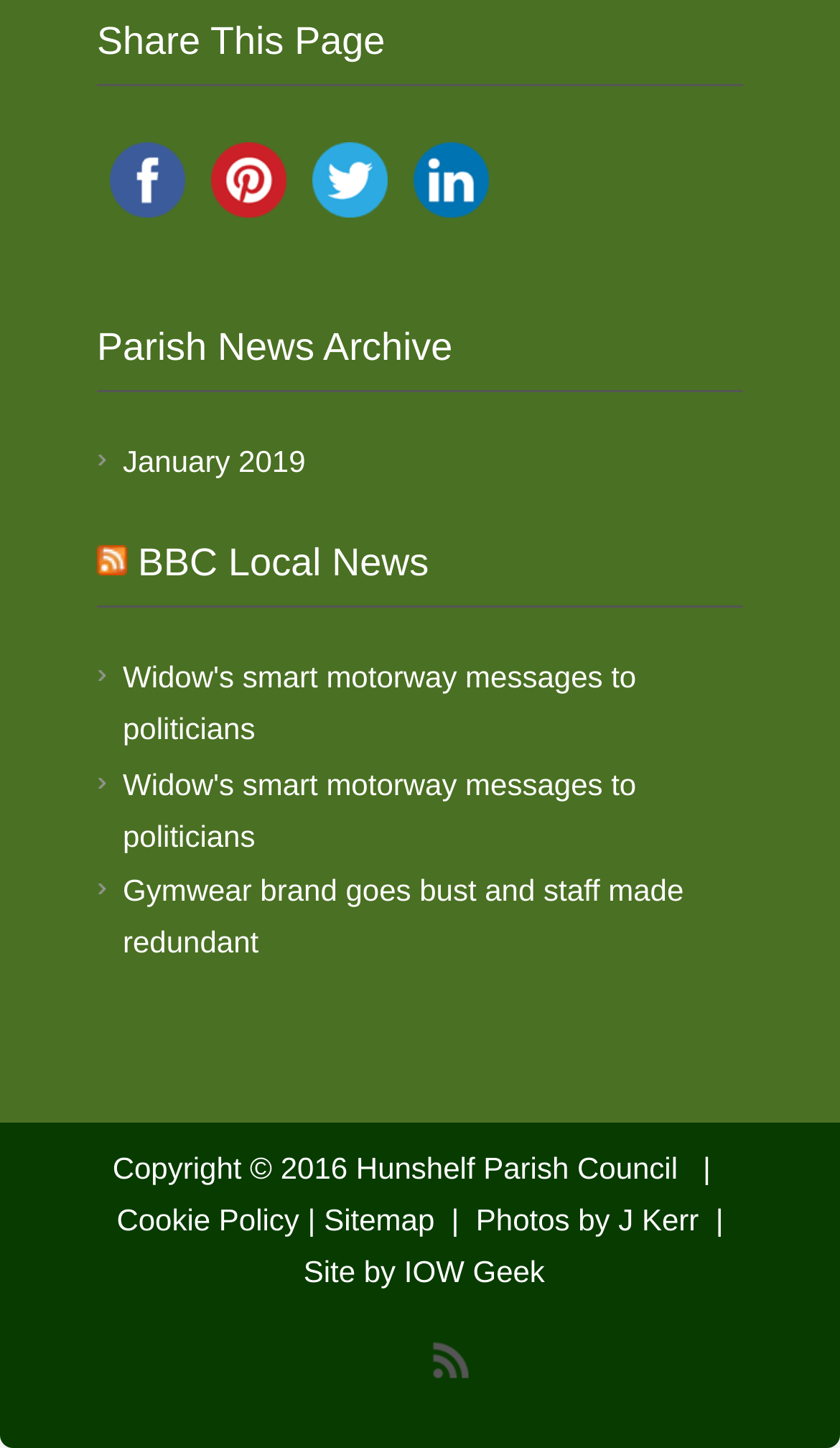Please determine the bounding box coordinates of the area that needs to be clicked to complete this task: 'Visit Hunshelf Parish Council'. The coordinates must be four float numbers between 0 and 1, formatted as [left, top, right, bottom].

[0.424, 0.795, 0.807, 0.818]